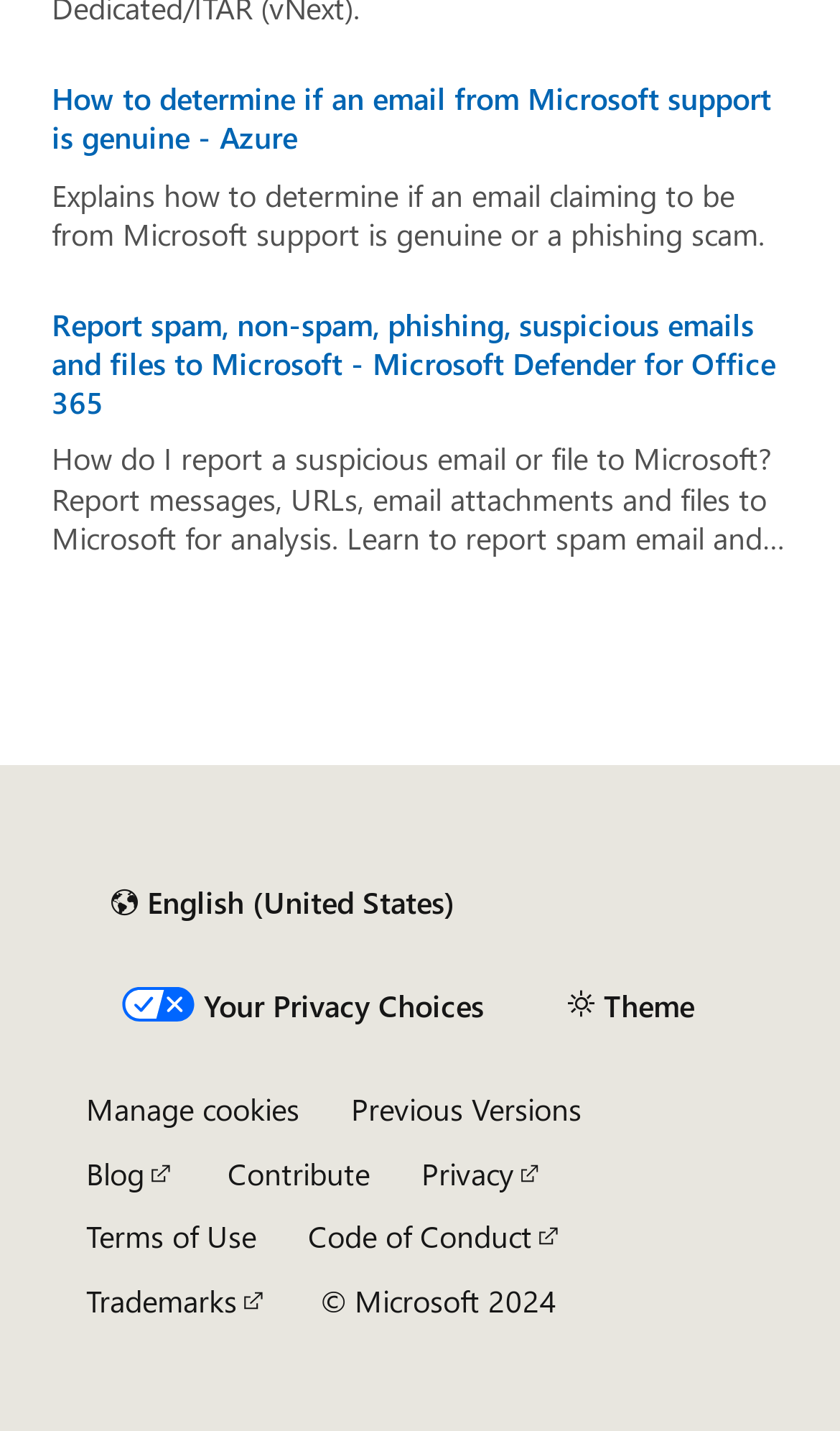Please specify the bounding box coordinates of the clickable region to carry out the following instruction: "Read the blog". The coordinates should be four float numbers between 0 and 1, in the format [left, top, right, bottom].

[0.103, 0.805, 0.209, 0.834]